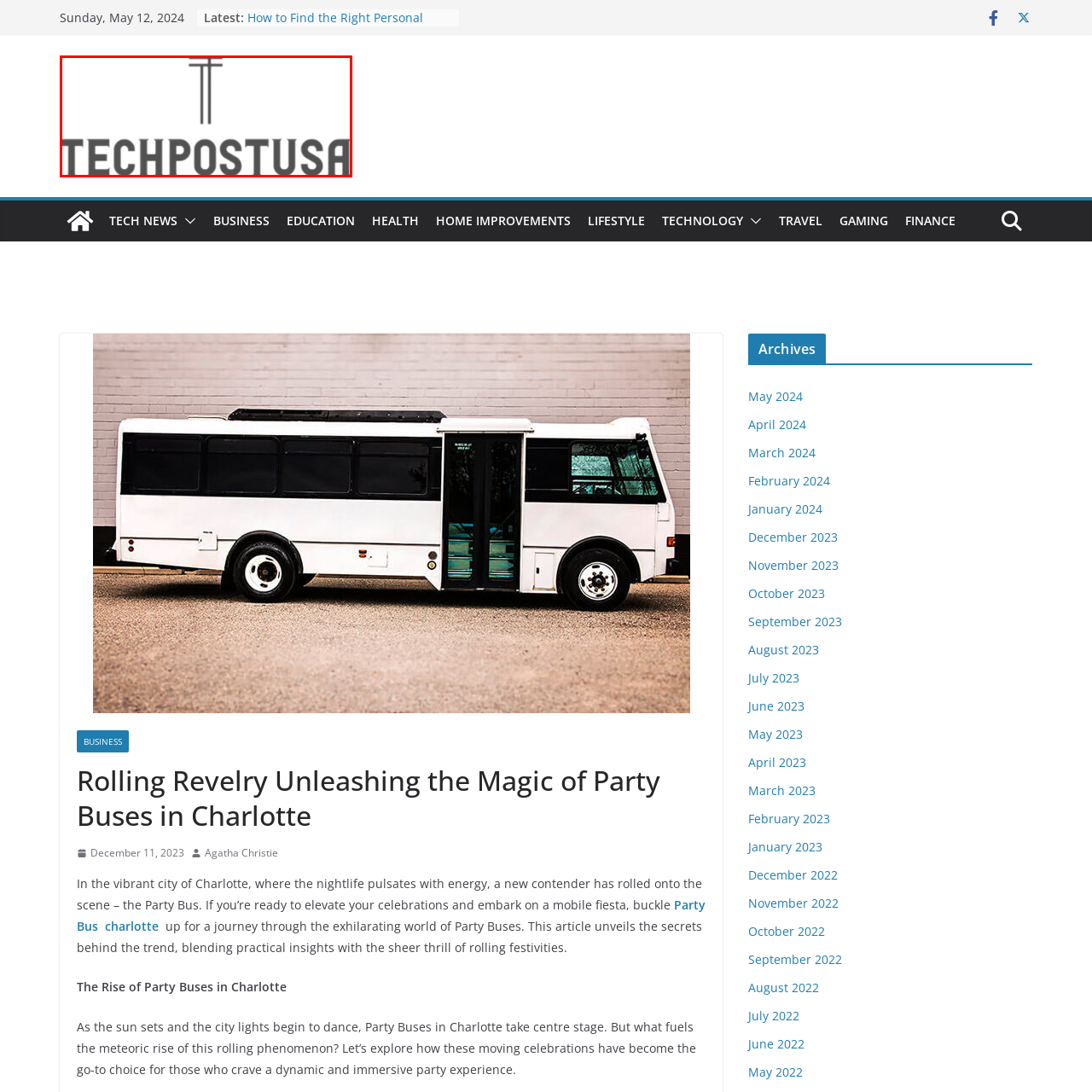What categories does the website focus on?
Study the area inside the red bounding box in the image and answer the question in detail.

The website's focus is on technology, business, education, and sports, which is reflected in the modern and minimalistic design of the logo, emphasizing a contemporary and tech-savvy identity.